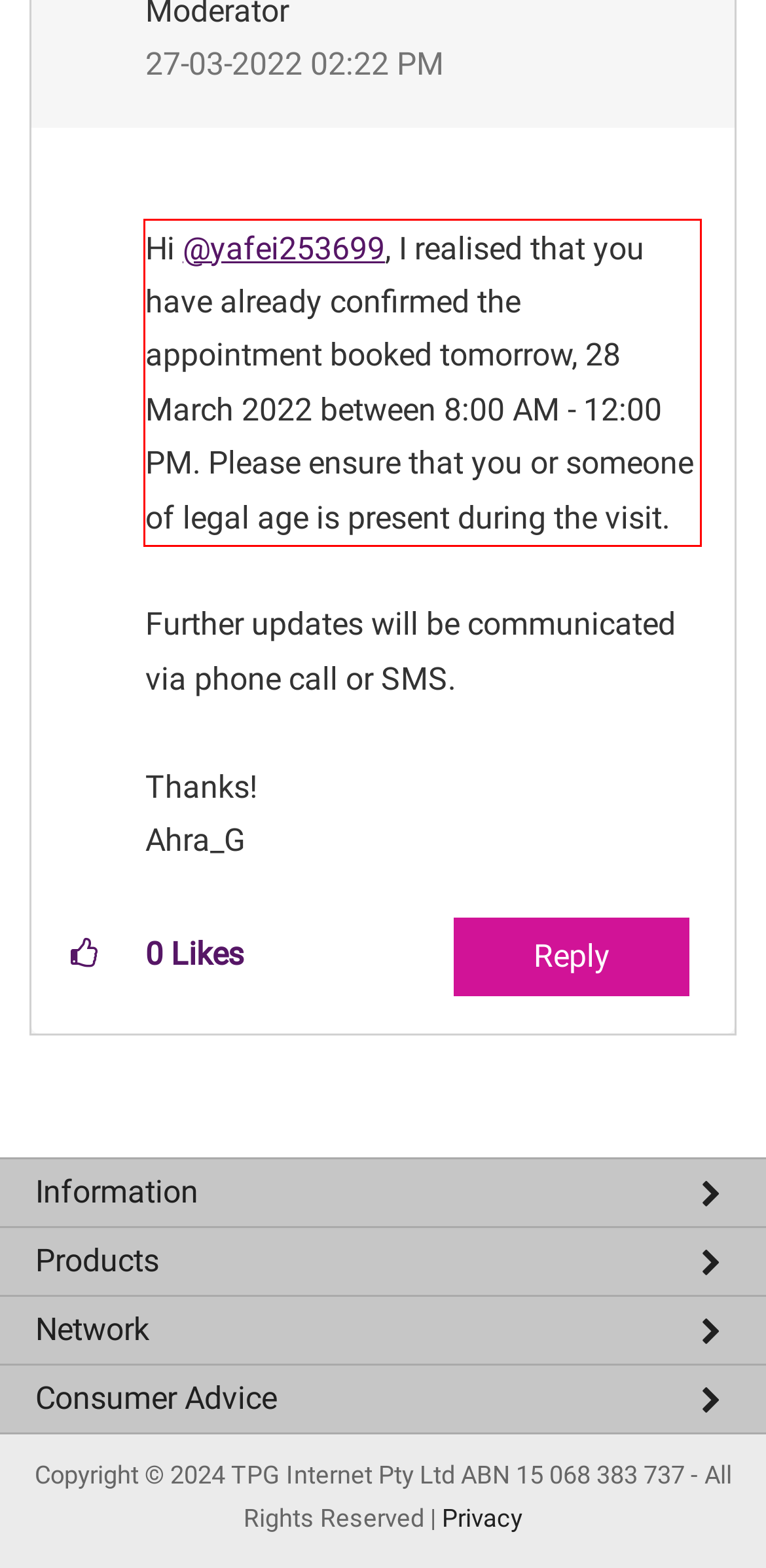Identify and transcribe the text content enclosed by the red bounding box in the given screenshot.

Hi @yafei253699, I realised that you have already confirmed the appointment booked tomorrow, 28 March 2022 between 8:00 AM - 12:00 PM. Please ensure that you or someone of legal age is present during the visit.